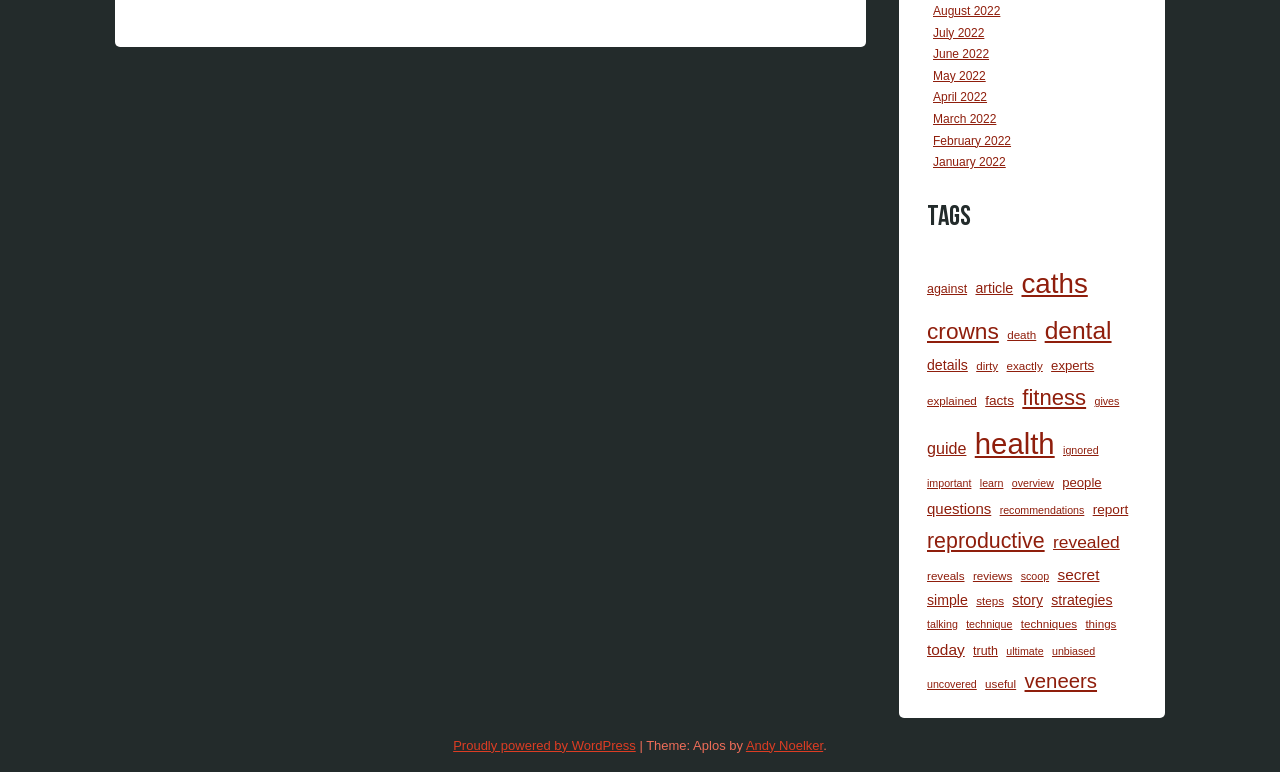What are the months listed in the top section?
Analyze the screenshot and provide a detailed answer to the question.

By examining the top section of the webpage, I noticed a series of links with month names, starting from August 2022 and going down to January 2022. These links are likely related to archives or categorized content.